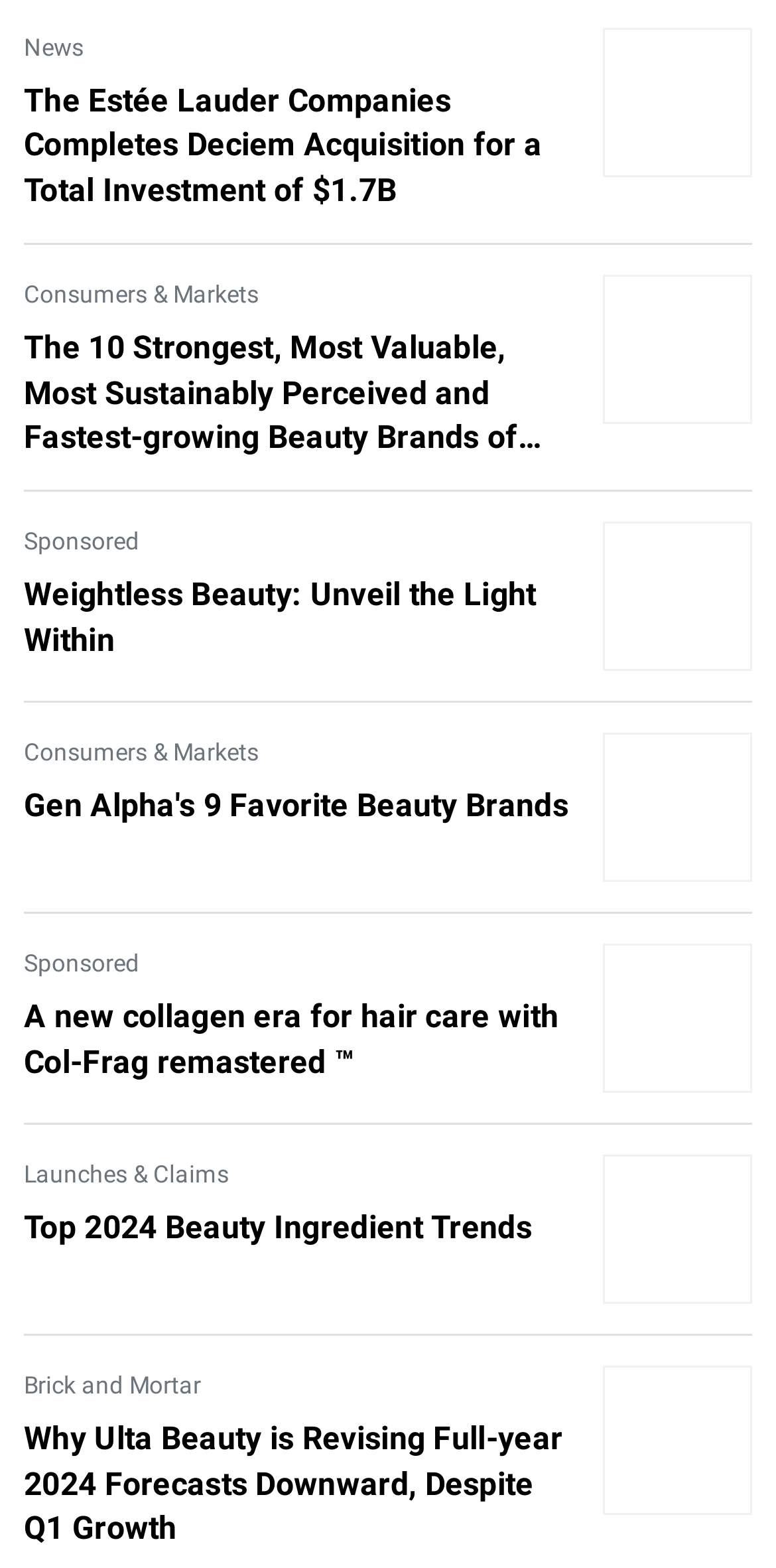Reply to the question with a brief word or phrase: What is the theme of the first image on the webpage?

Beauty brand